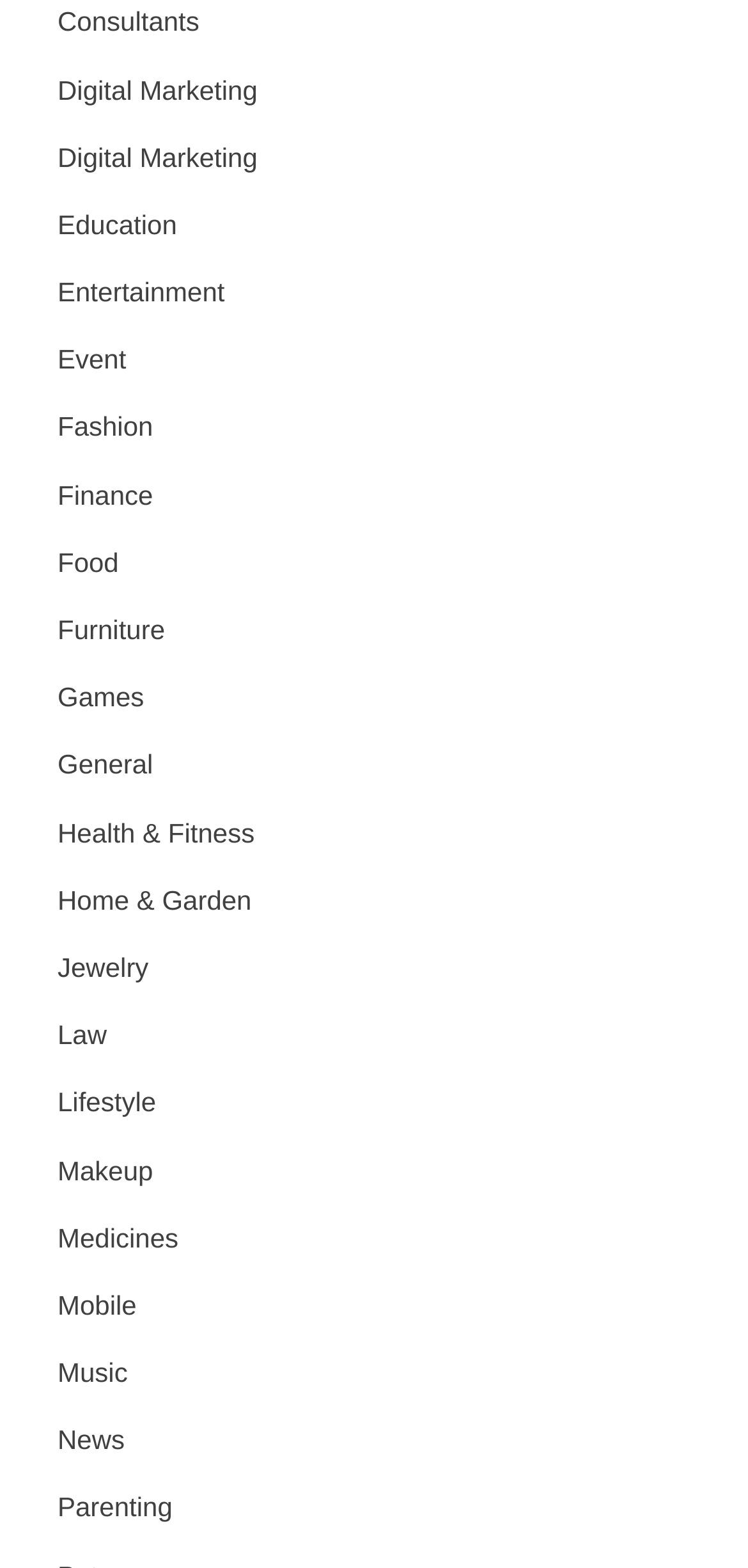Find the bounding box coordinates of the area to click in order to follow the instruction: "Explore Fashion".

[0.077, 0.258, 0.205, 0.288]